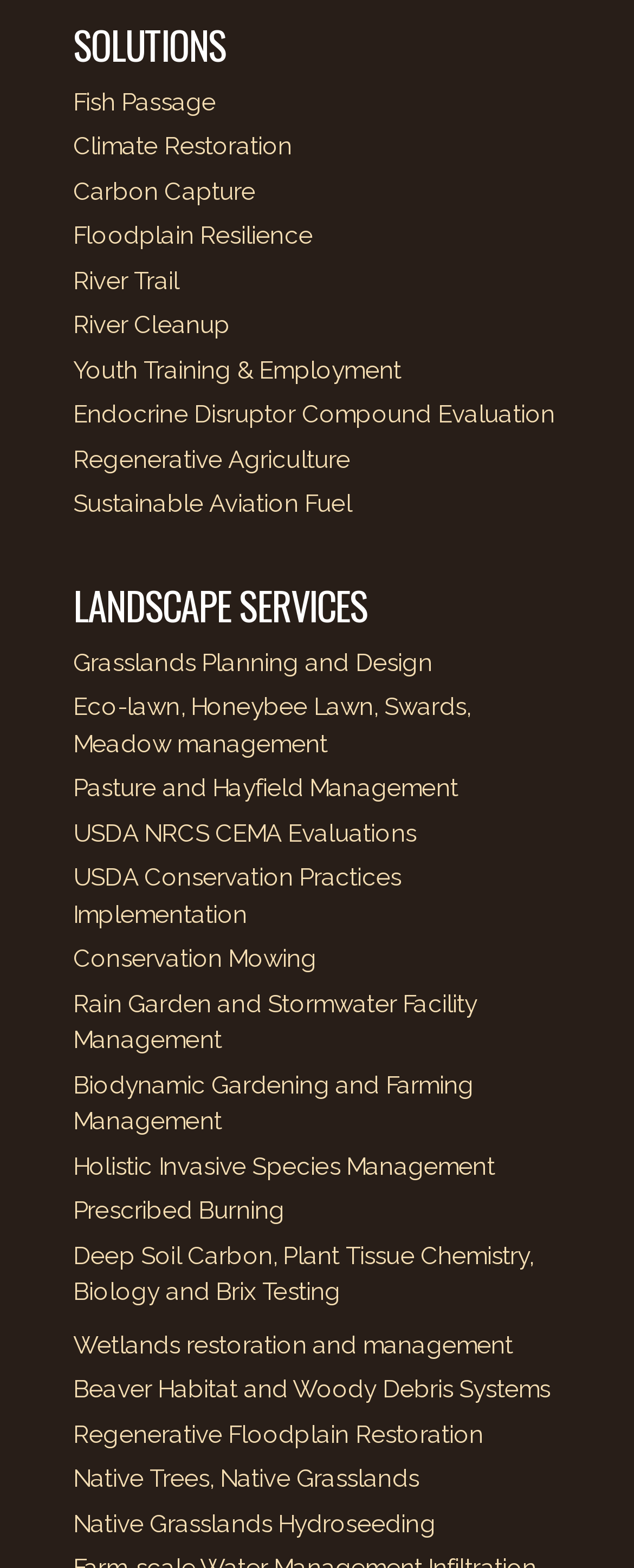Using details from the image, please answer the following question comprehensively:
How many links are on this webpage?

I counted the number of links on the webpage, including those under 'SOLUTIONS' and 'LANDSCAPE SERVICES', and found 28 links.